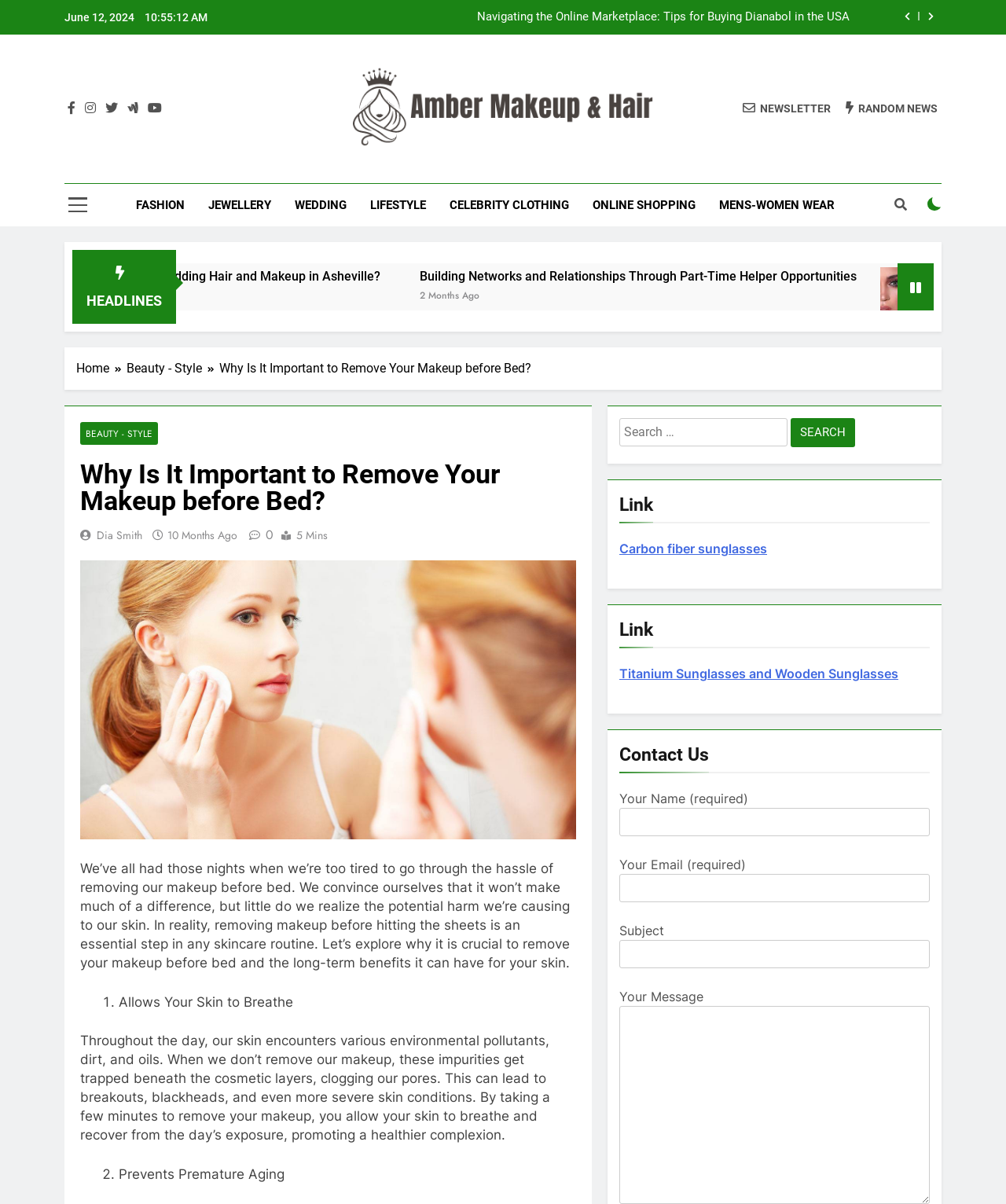Identify the bounding box for the UI element described as: "Lifestyle". Ensure the coordinates are four float numbers between 0 and 1, formatted as [left, top, right, bottom].

[0.356, 0.153, 0.435, 0.188]